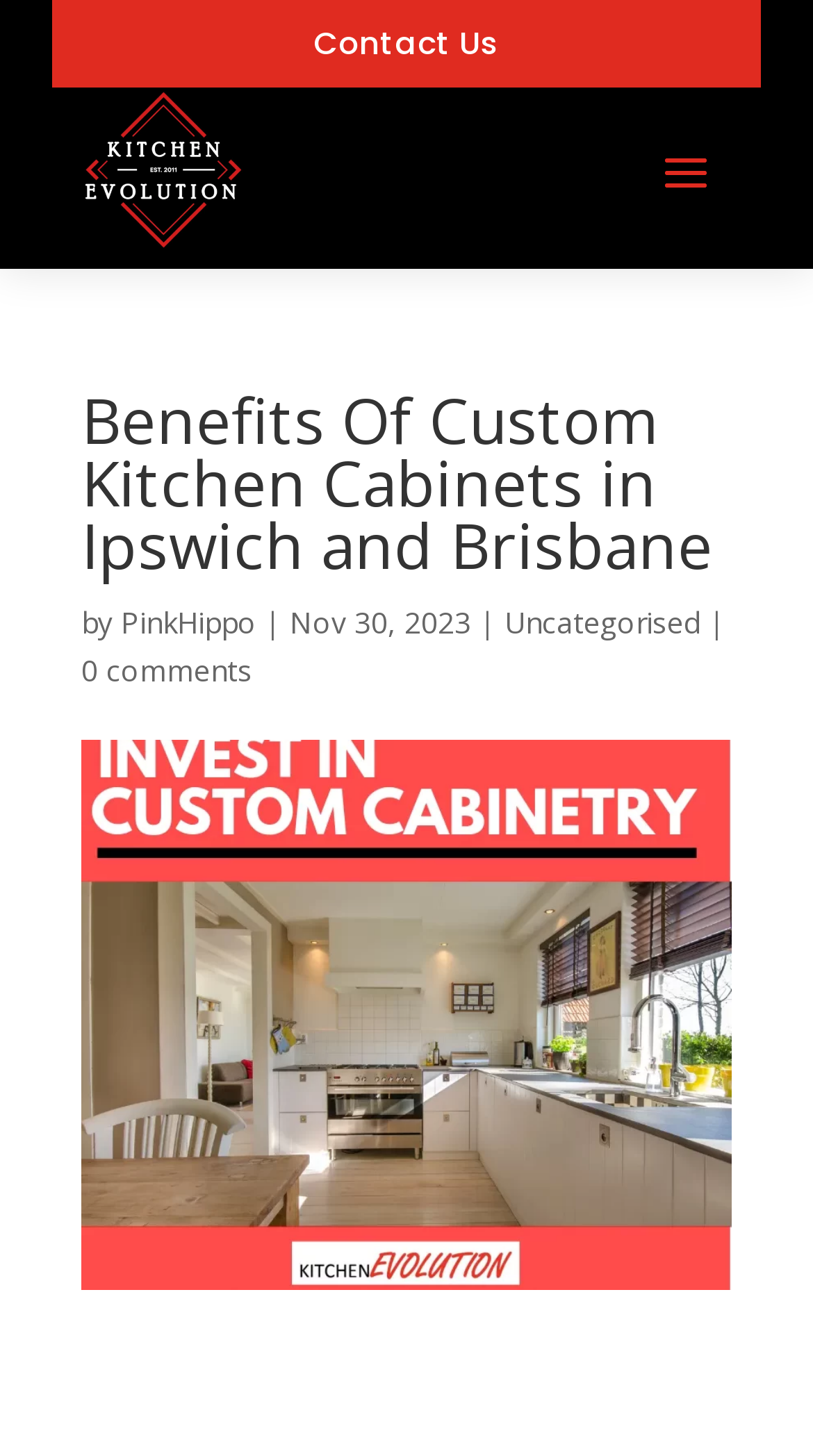Determine the main headline of the webpage and provide its text.

Benefits Of Custom Kitchen Cabinets in Ipswich and Brisbane